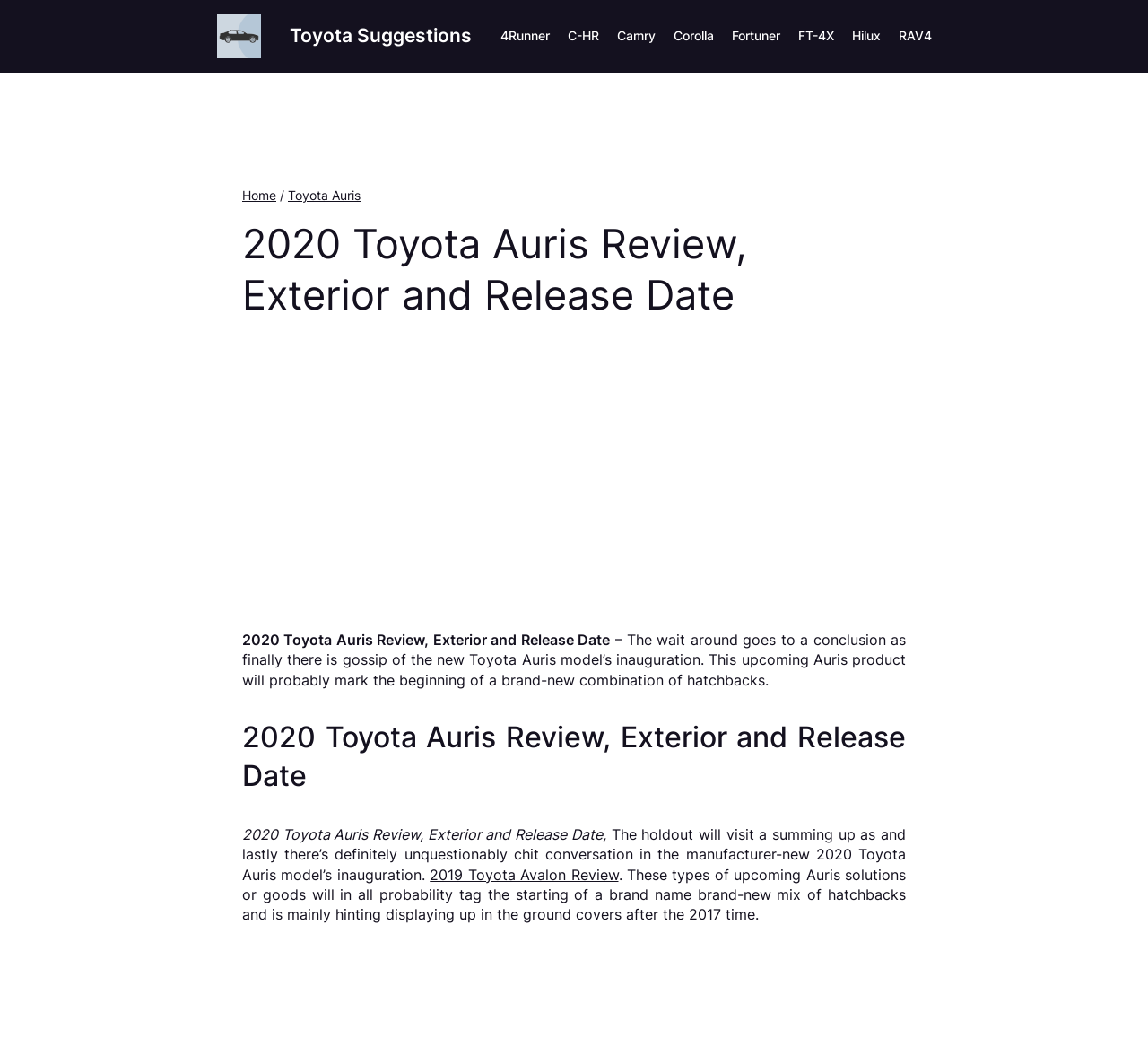Given the element description: "title="View Random Post"", predict the bounding box coordinates of the UI element it refers to, using four float numbers between 0 and 1, i.e., [left, top, right, bottom].

None